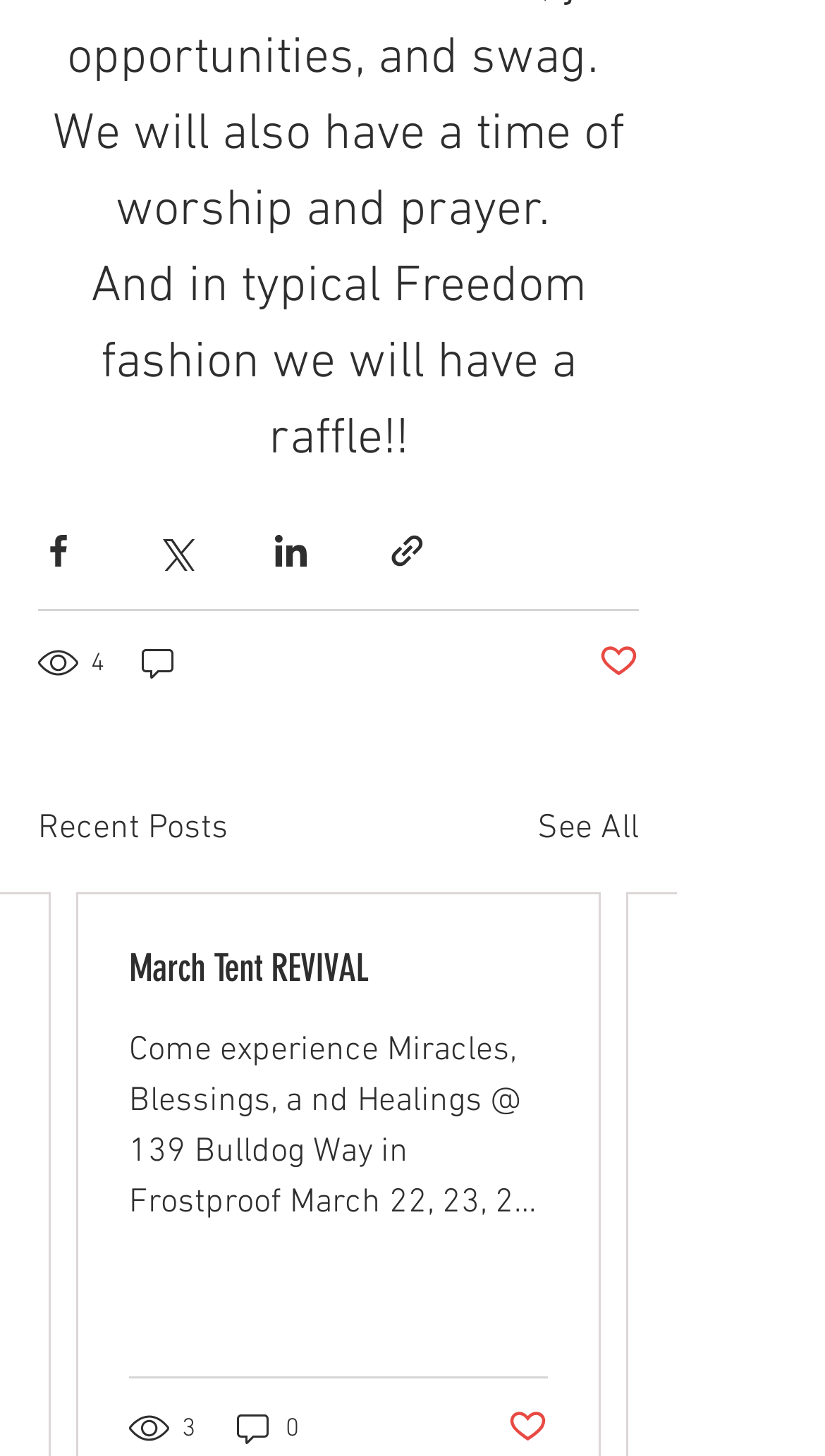How many comments does the recent post have?
Answer the question with a single word or phrase derived from the image.

0